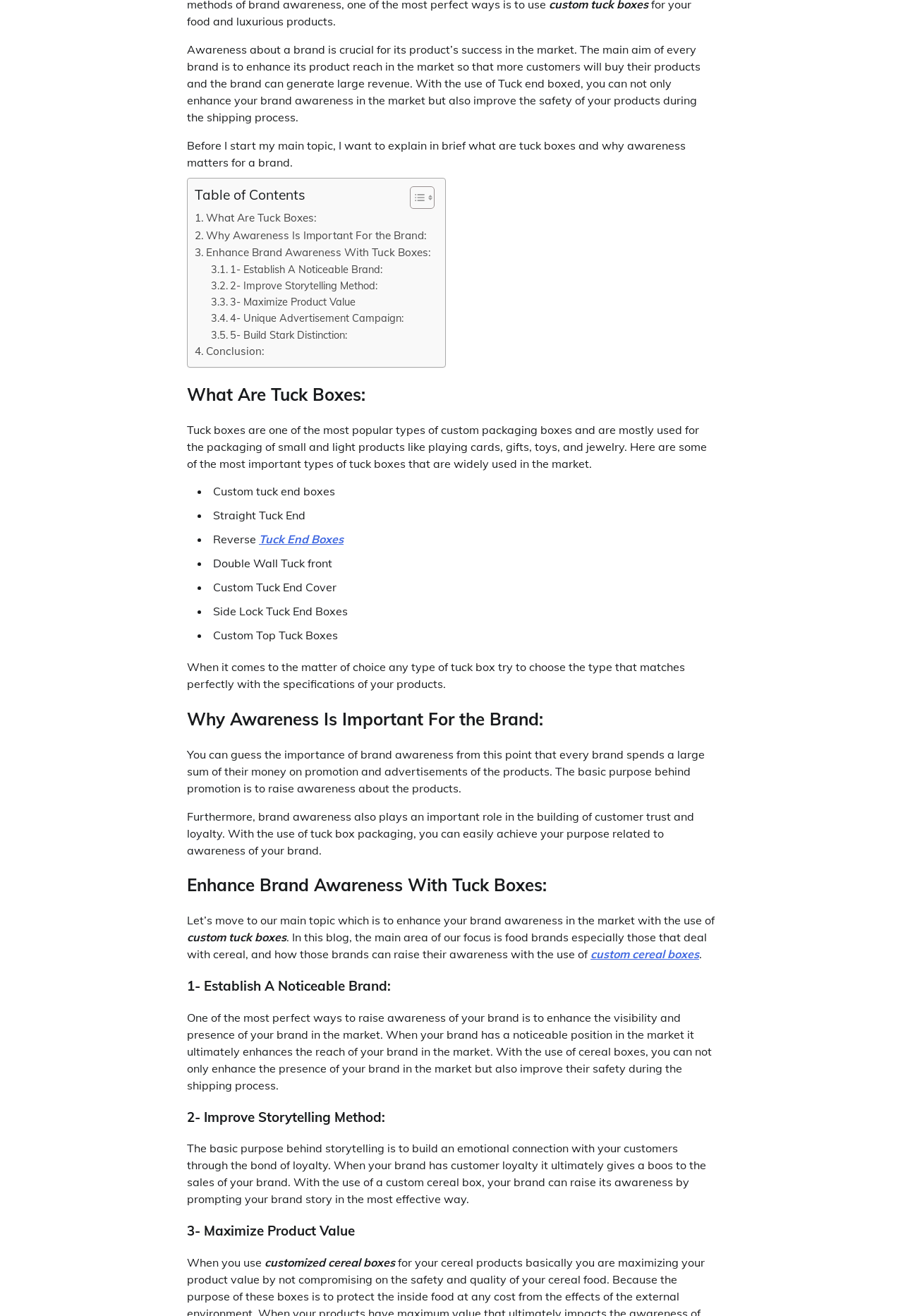Please determine the bounding box coordinates of the section I need to click to accomplish this instruction: "Click on the 'Tuck End Boxes' link".

[0.287, 0.404, 0.38, 0.415]